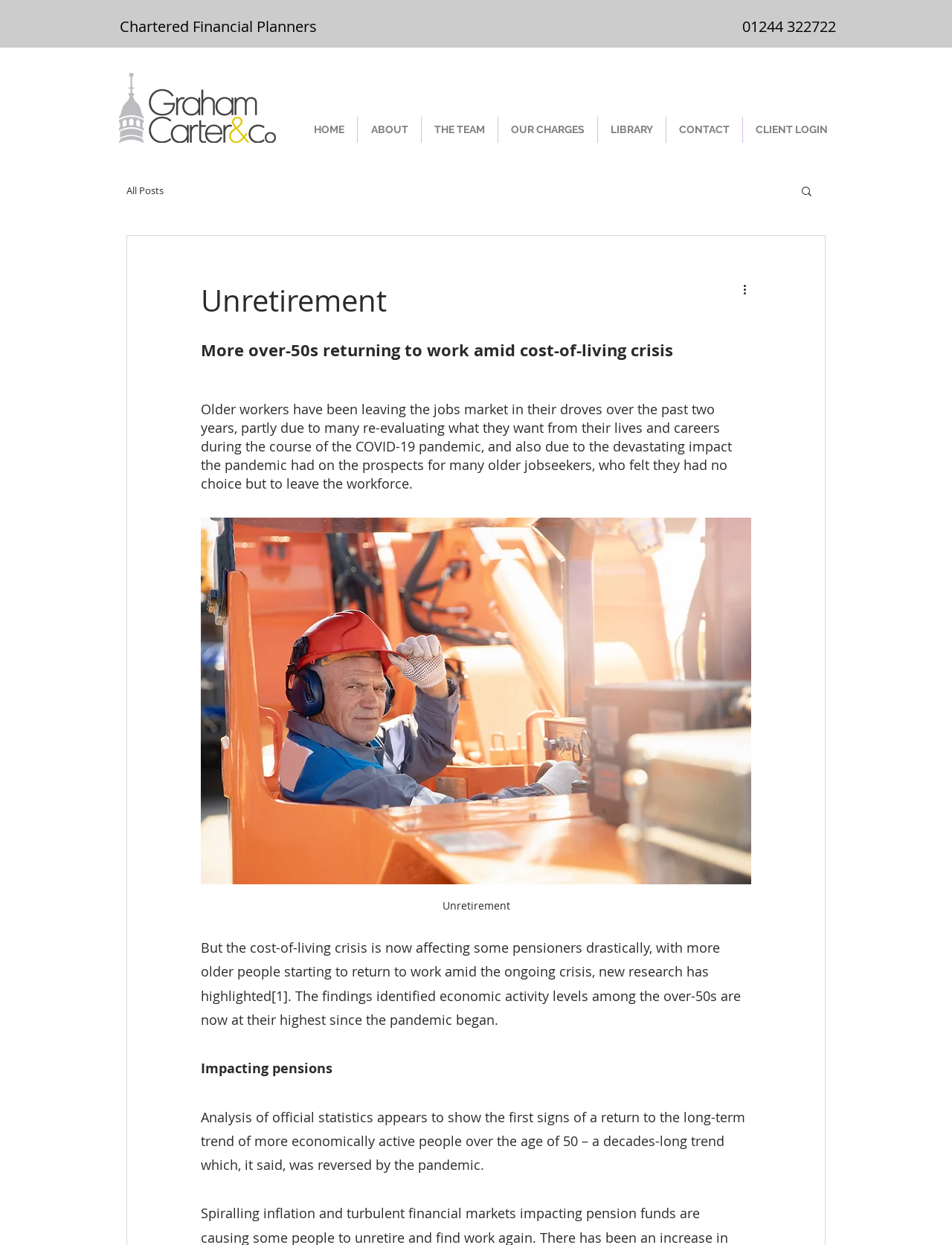Please give the bounding box coordinates of the area that should be clicked to fulfill the following instruction: "Click the 'CONTACT' link". The coordinates should be in the format of four float numbers from 0 to 1, i.e., [left, top, right, bottom].

[0.7, 0.094, 0.78, 0.115]